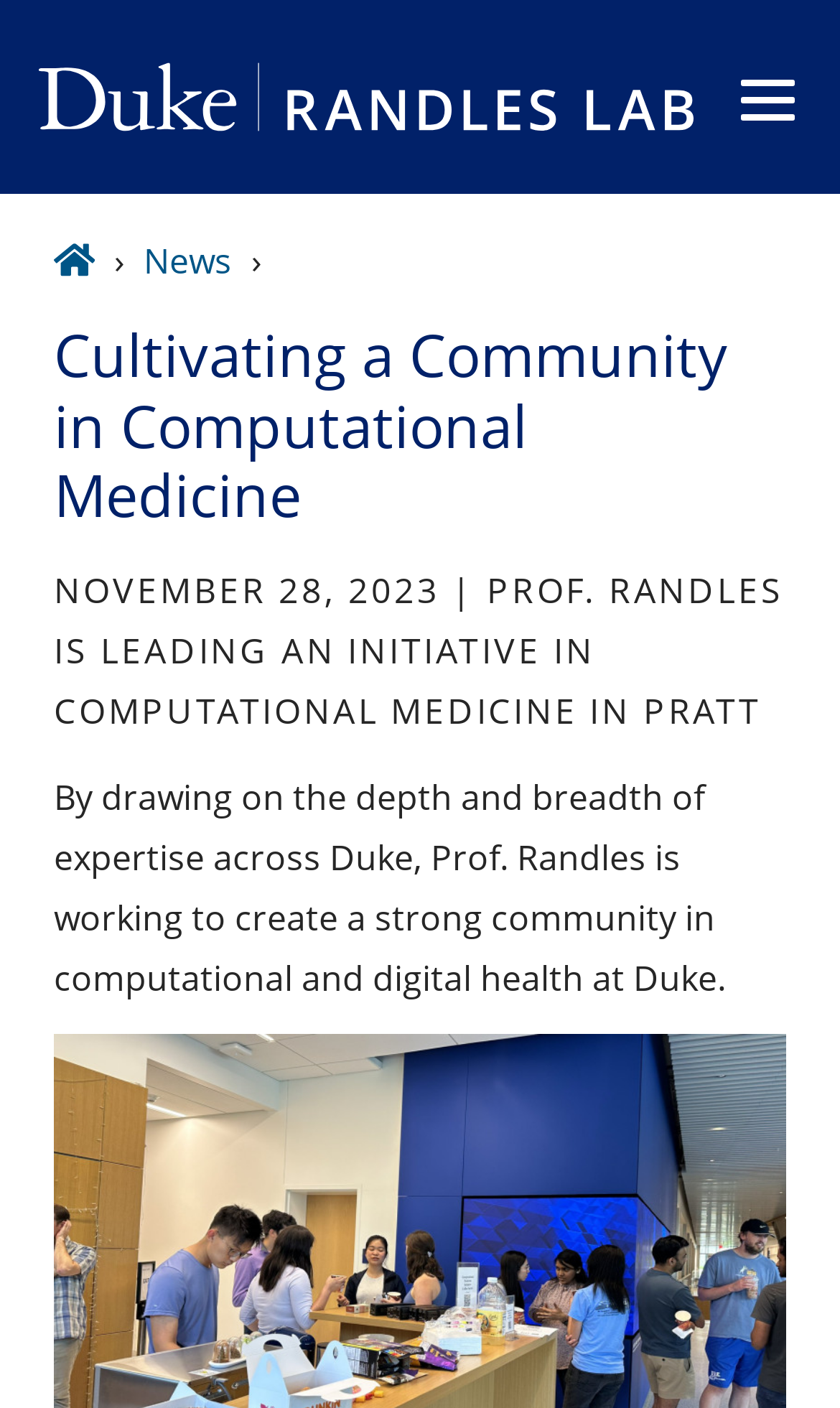Provide the bounding box coordinates of the HTML element this sentence describes: "News". The bounding box coordinates consist of four float numbers between 0 and 1, i.e., [left, top, right, bottom].

[0.171, 0.168, 0.276, 0.202]